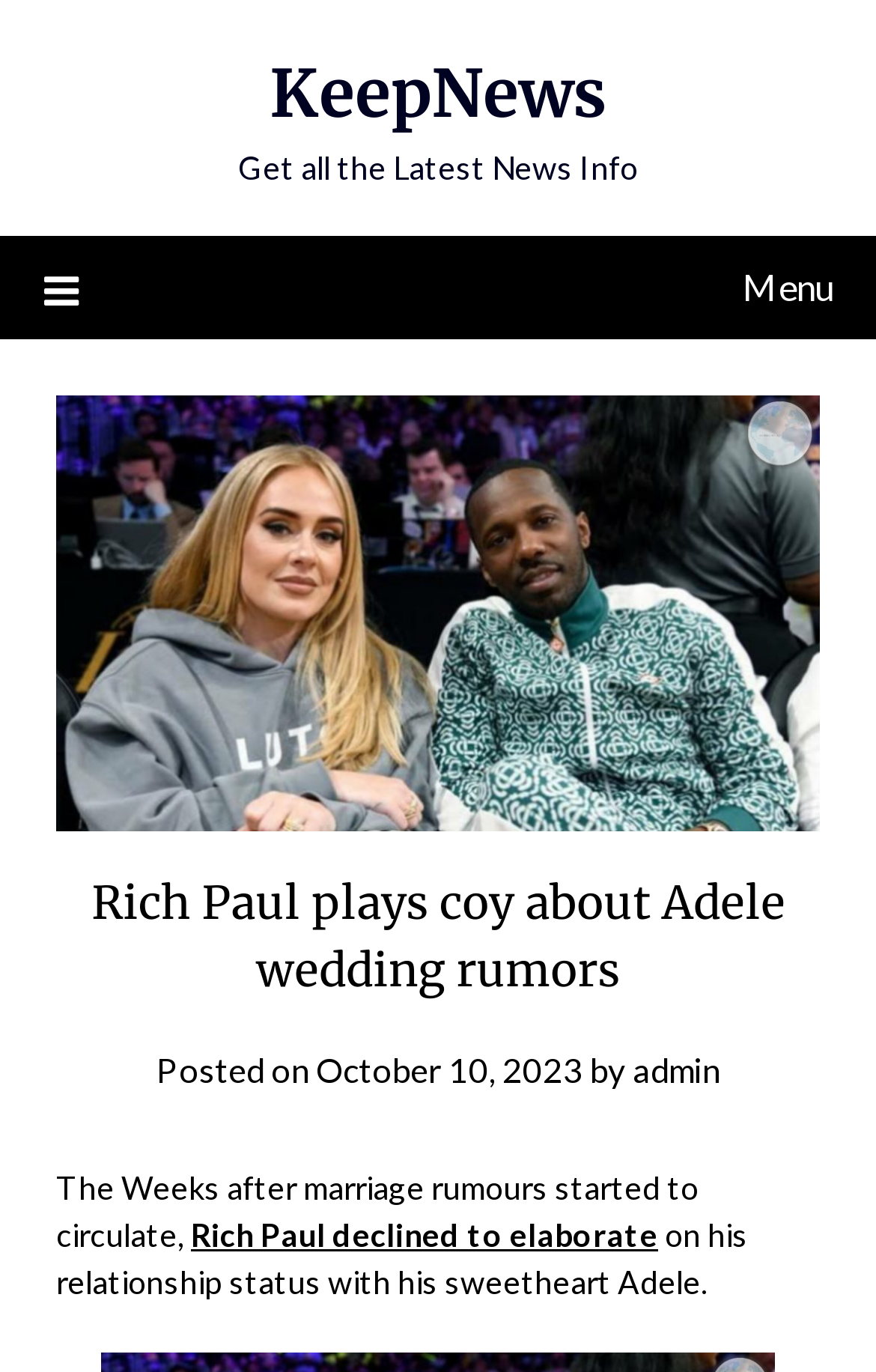Please find and generate the text of the main header of the webpage.

Rich Paul plays coy about Adele wedding rumors